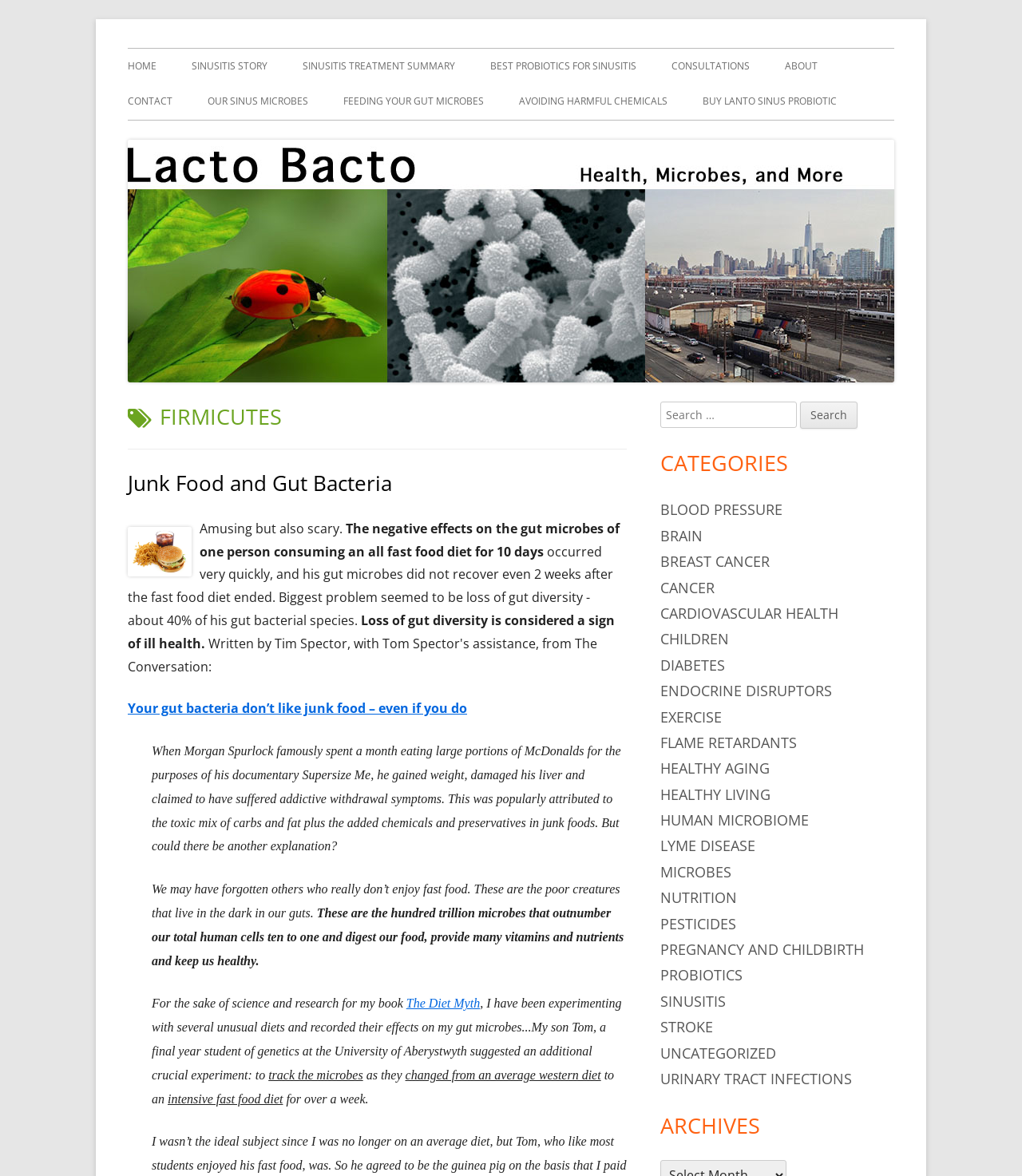Detail the various sections and features present on the webpage.

The webpage is about Firmicutes and Lacto Bacto, with a focus on health, microbes, and more. At the top, there is a link to "Lacto Bacto" and a static text "Health, Microbes, and More". Below this, there is a primary navigation menu with links to "HOME", "SINUSITIS STORY", "SINUSITIS TREATMENT SUMMARY", and other related topics.

To the right of the navigation menu, there is an image of "Lacto Bacto". Below the image, there is a header section with a tag "FIRMICUTES" and a heading "Junk Food and Gut Bacteria". This section contains several paragraphs of text discussing the negative effects of junk food on gut microbes, including a study where a person consumed an all-fast food diet for 10 days and experienced a loss of gut diversity.

Below this section, there is a link to an article "Your gut bacteria don’t like junk food – even if you do" and more text discussing the effects of junk food on gut microbes. There is also a mention of a book "The Diet Myth" and an experiment to track the changes in gut microbes when switching from an average western diet to an intensive fast food diet.

To the right of this section, there is a main sidebar with a search box, a heading "CATEGORIES", and a list of links to various health-related topics such as "BLOOD PRESSURE", "BRAIN", "BREAST CANCER", and more. There is also a heading "ARCHIVES" at the bottom of the sidebar.